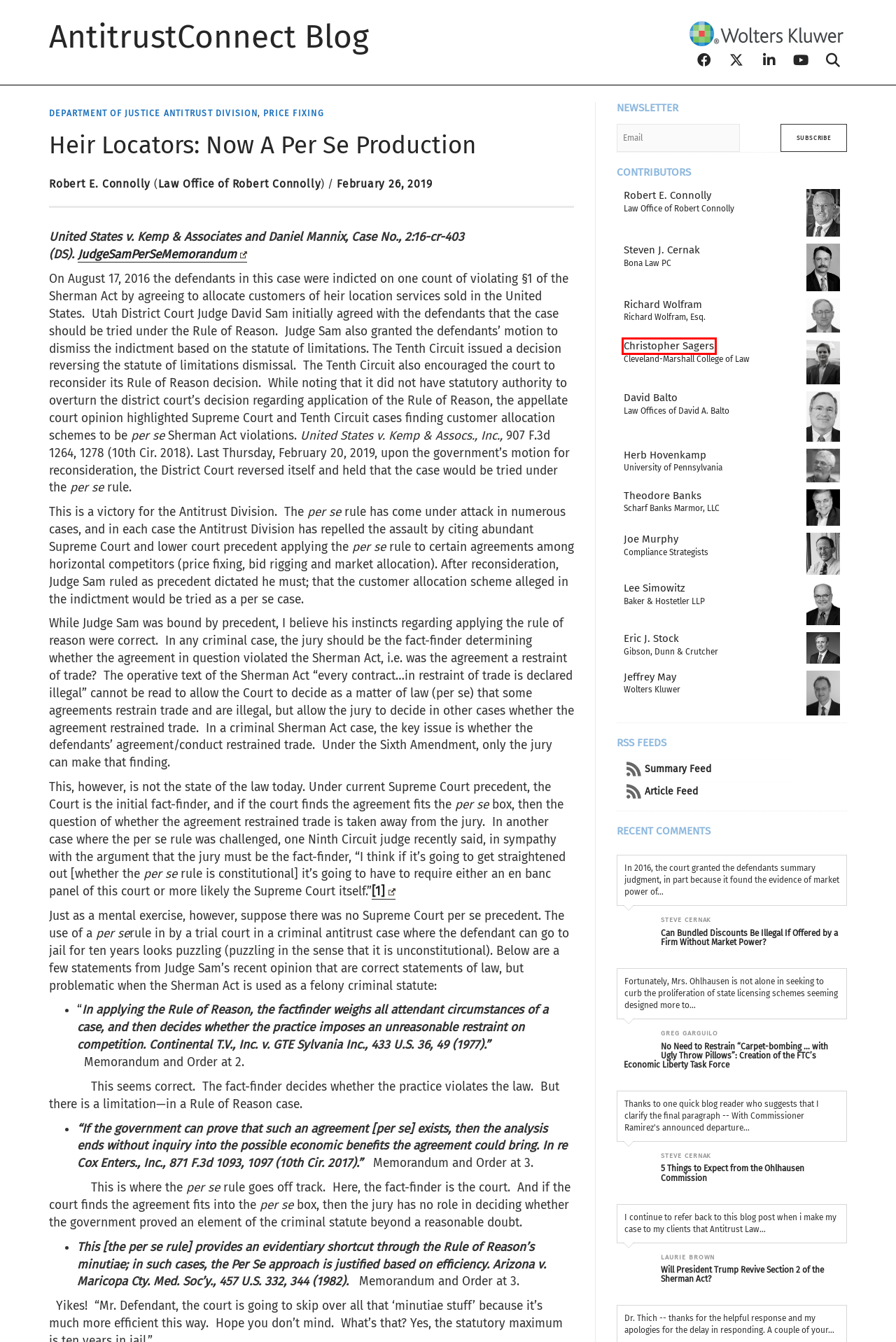You have a screenshot of a webpage, and a red bounding box highlights an element. Select the webpage description that best fits the new page after clicking the element within the bounding box. Options are:
A. Home
B. Bona Law - Antitrust & Competition
C. Wolters Kluwer - Combining Domain Expertise With Advanced Technology | Wolters Kluwer
D. Richard Wolfram, Esq.
E. Steven Cernak - Bona Law Attorneys
F. AntitrustConnect Blog
G. CSU Faculty Profile Detail - Cleveland State University
H. University of Pennsylvania Carey Law School

G